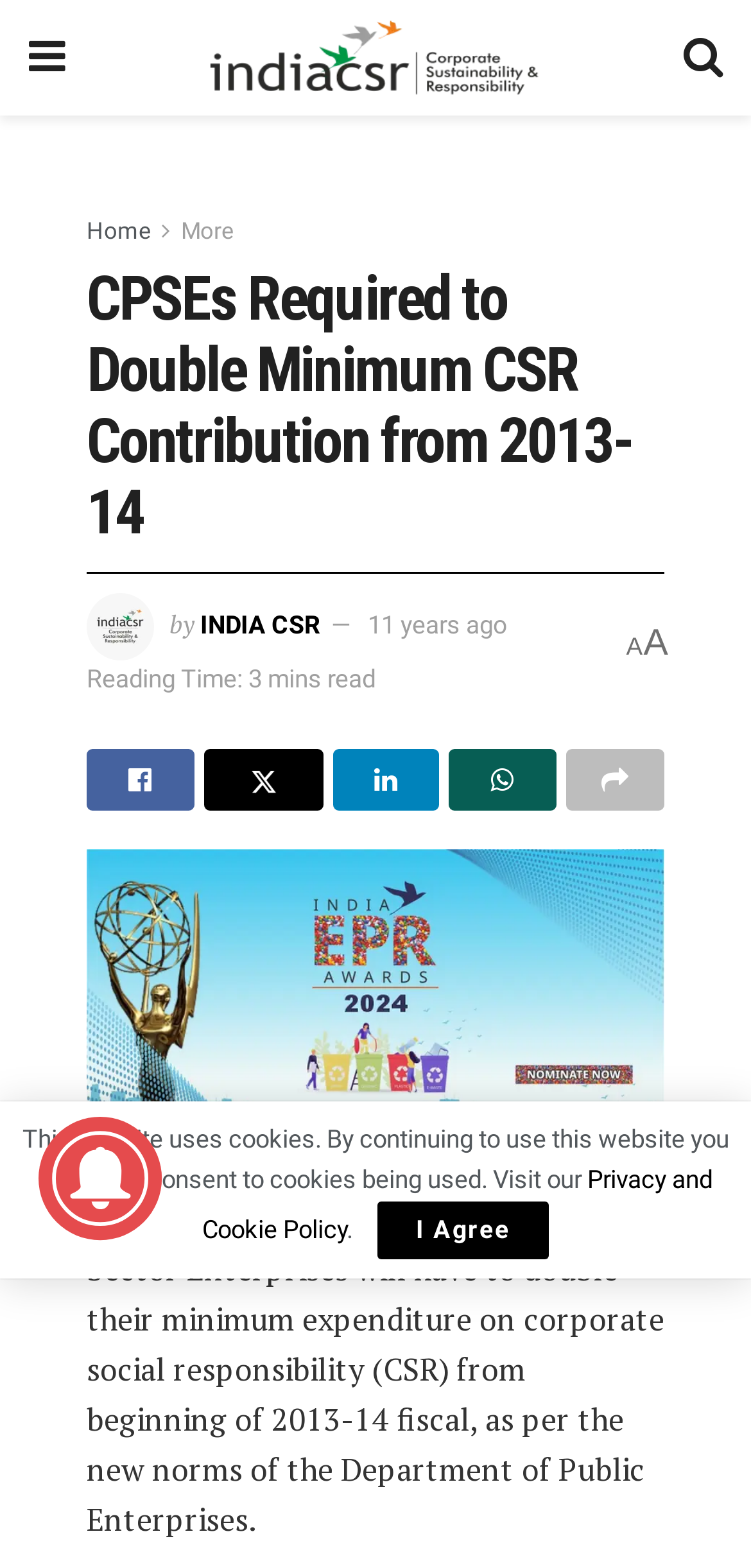Find the bounding box coordinates for the HTML element described as: "Share". The coordinates should consist of four float values between 0 and 1, i.e., [left, top, right, bottom].

[0.271, 0.478, 0.429, 0.517]